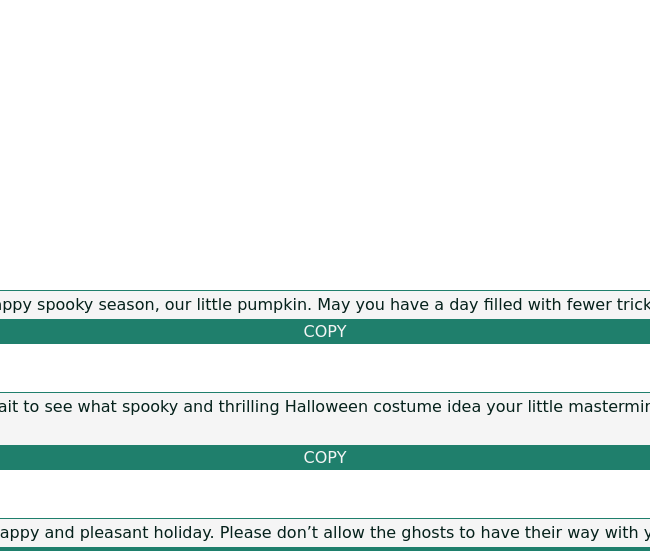Interpret the image and provide an in-depth description.

This heartwarming image celebrates Halloween with a charming message directed at a beloved granddaughter. The central theme revolves around fun and playful wishes, encouraging her to embrace the spirit of the holiday. Surrounding the image are delightful phrases that express love and excitement for the season, such as wishing for fewer tricks and more treats, and anticipation for seeing her Halloween costume. The overall tone is festive and nurturing, aiming to create magical memories while instilling a sense of safety and comfort.